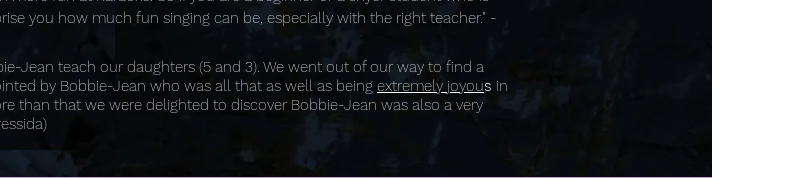What quality does Laura appreciate in Bobbie-Jean's teaching style?
Using the visual information, reply with a single word or short phrase.

Flexibility